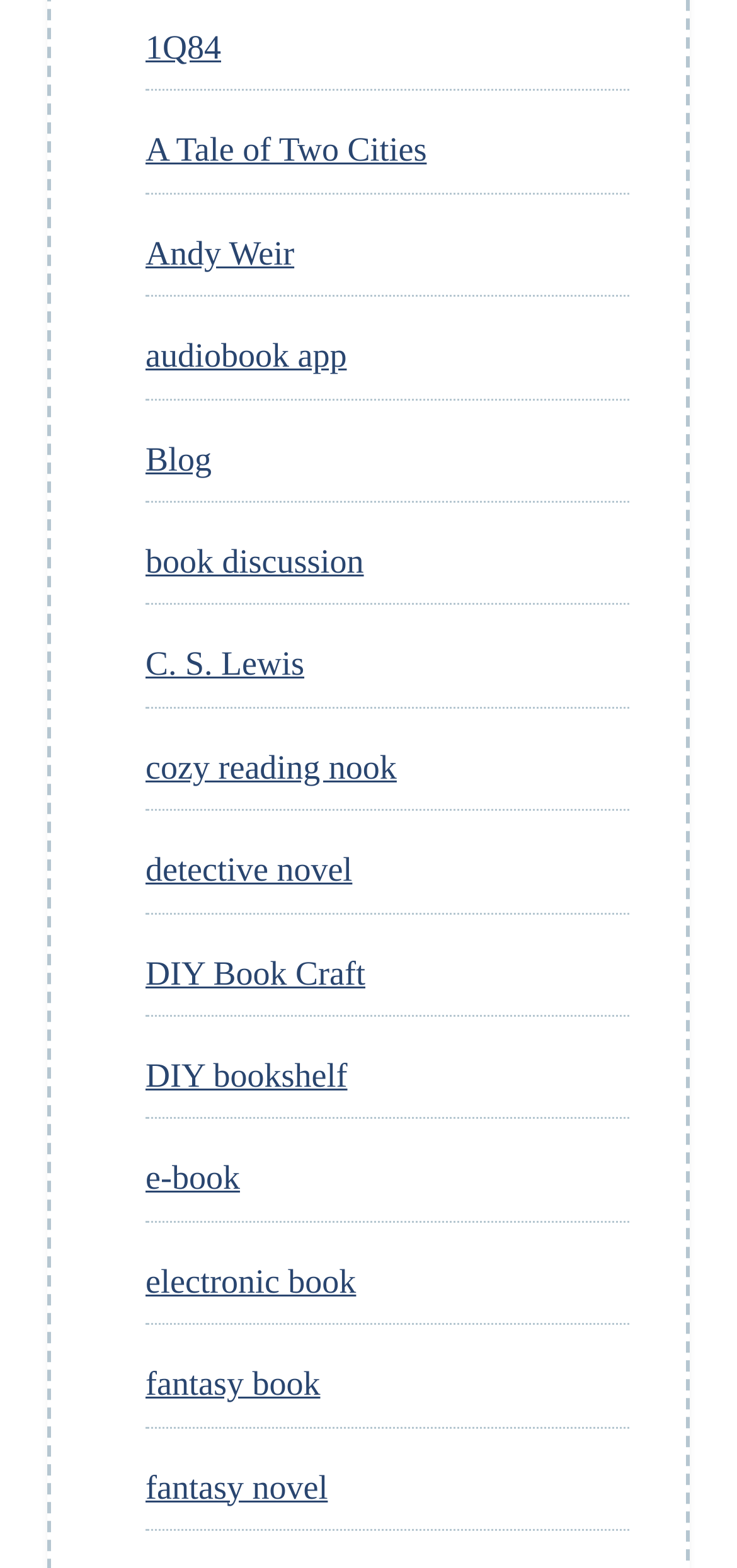Please find the bounding box coordinates of the element's region to be clicked to carry out this instruction: "check out cozy reading nook".

[0.197, 0.477, 0.538, 0.501]